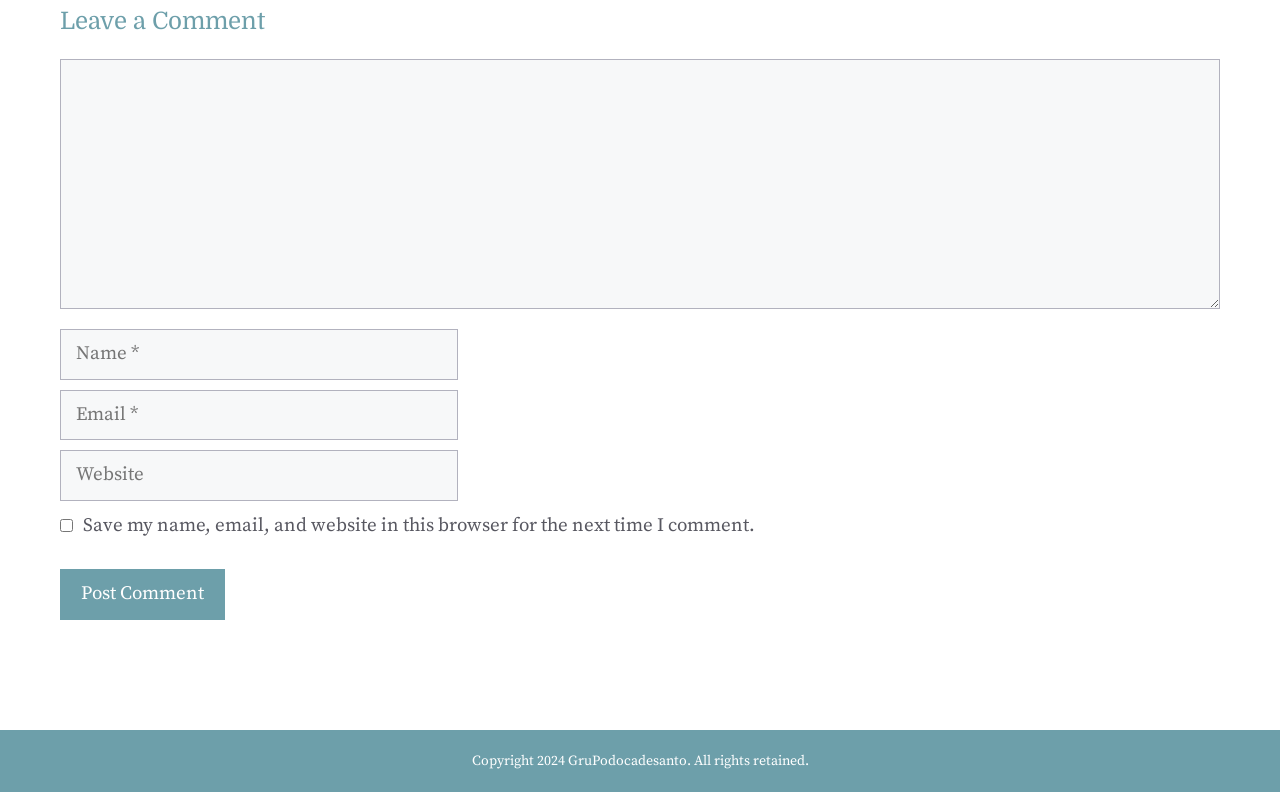Use a single word or phrase to answer the following:
What is the link at the bottom?

GruPodocadesanto